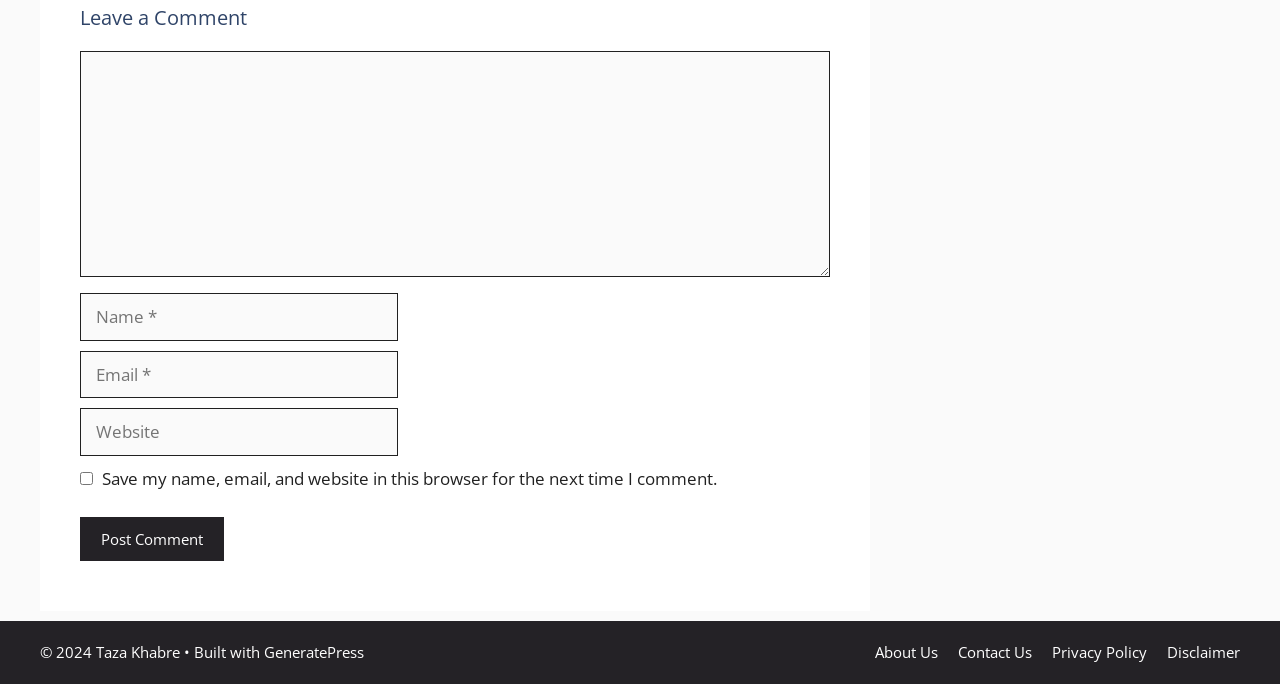Respond concisely with one word or phrase to the following query:
What is the name of the theme used to build the website?

GeneratePress